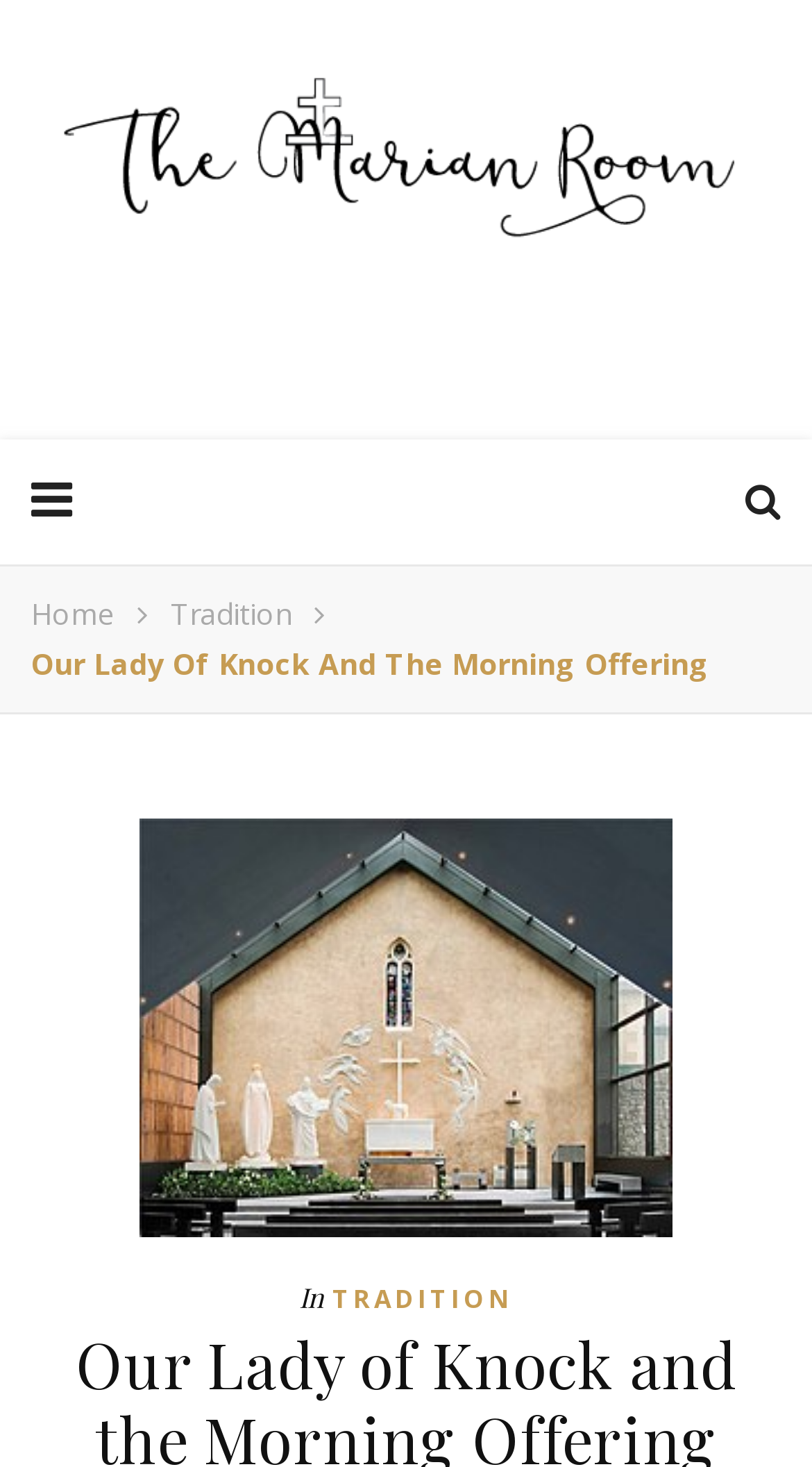What is the section that 'Our Lady Of Knock And The Morning Offering' belongs to?
Based on the image, give a one-word or short phrase answer.

TRADITION